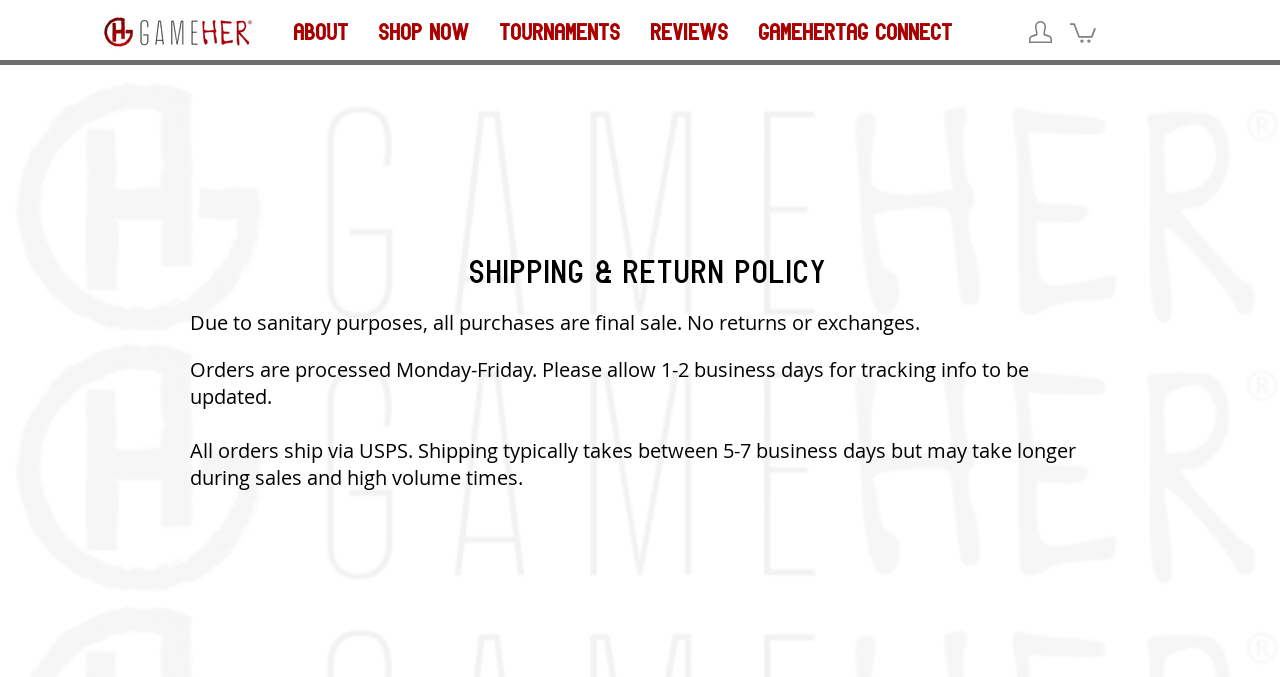What is the purpose of the website?
Could you answer the question in a detailed manner, providing as much information as possible?

Although not explicitly stated on this webpage, based on the meta description and the overall structure of the webpage, it can be inferred that the purpose of the website is related to gaming and competing, possibly providing a platform for female gamers to connect and participate in tournaments.